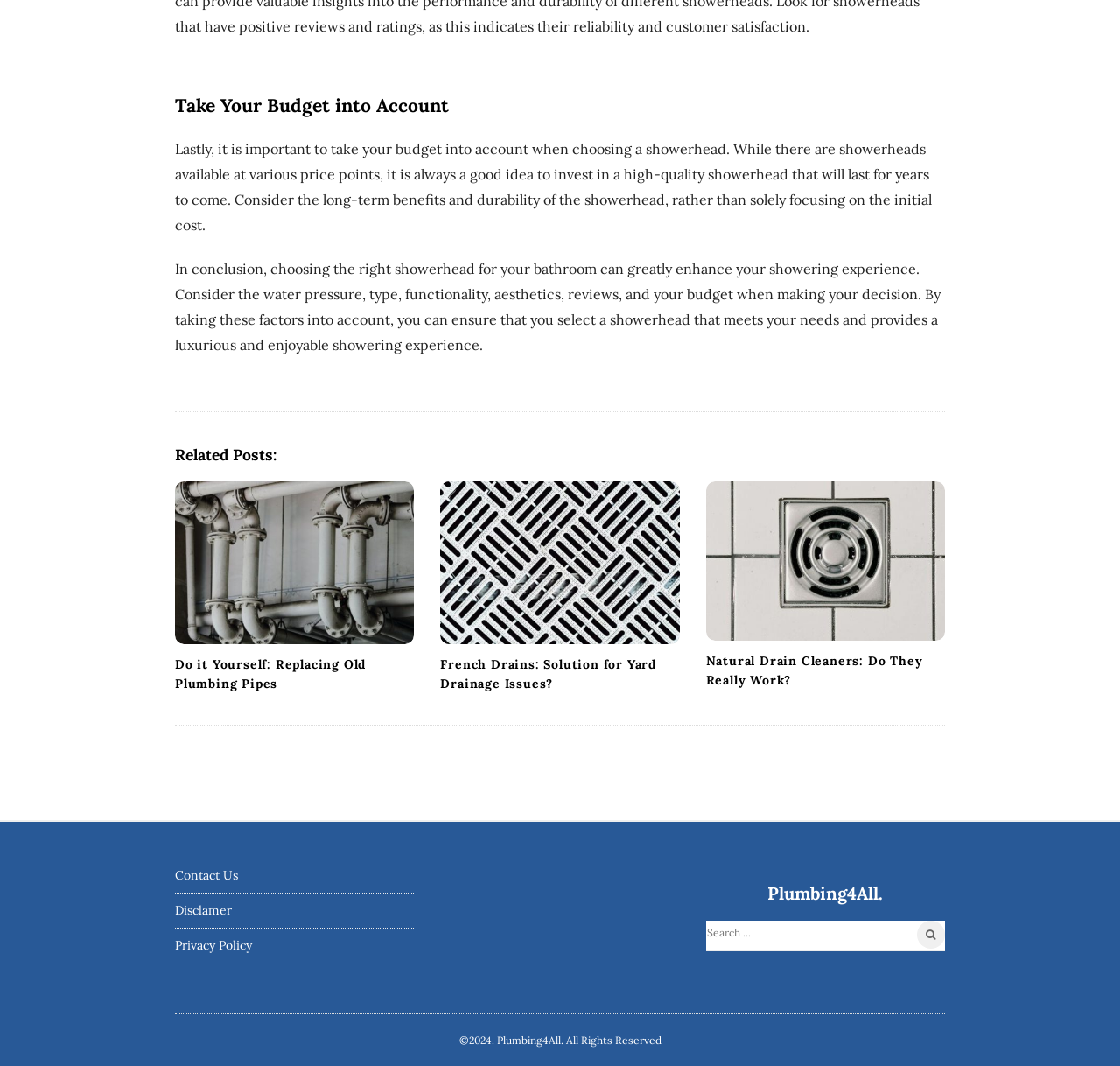Given the element description: "Privacy Policy", predict the bounding box coordinates of the UI element it refers to, using four float numbers between 0 and 1, i.e., [left, top, right, bottom].

[0.156, 0.88, 0.225, 0.894]